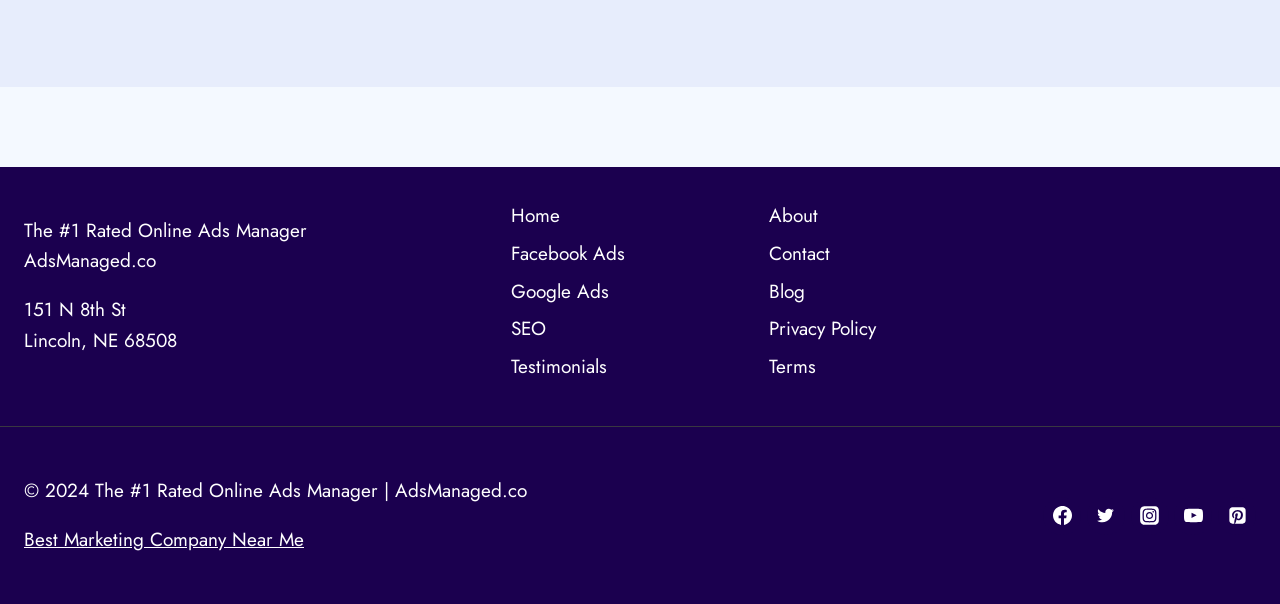How many social media links are present on the webpage?
Can you give a detailed and elaborate answer to the question?

The social media links can be found at the bottom of the webpage, where there are links to 'Facebook', 'Twitter', 'Instagram', 'YouTube', and 'Pinterest'.